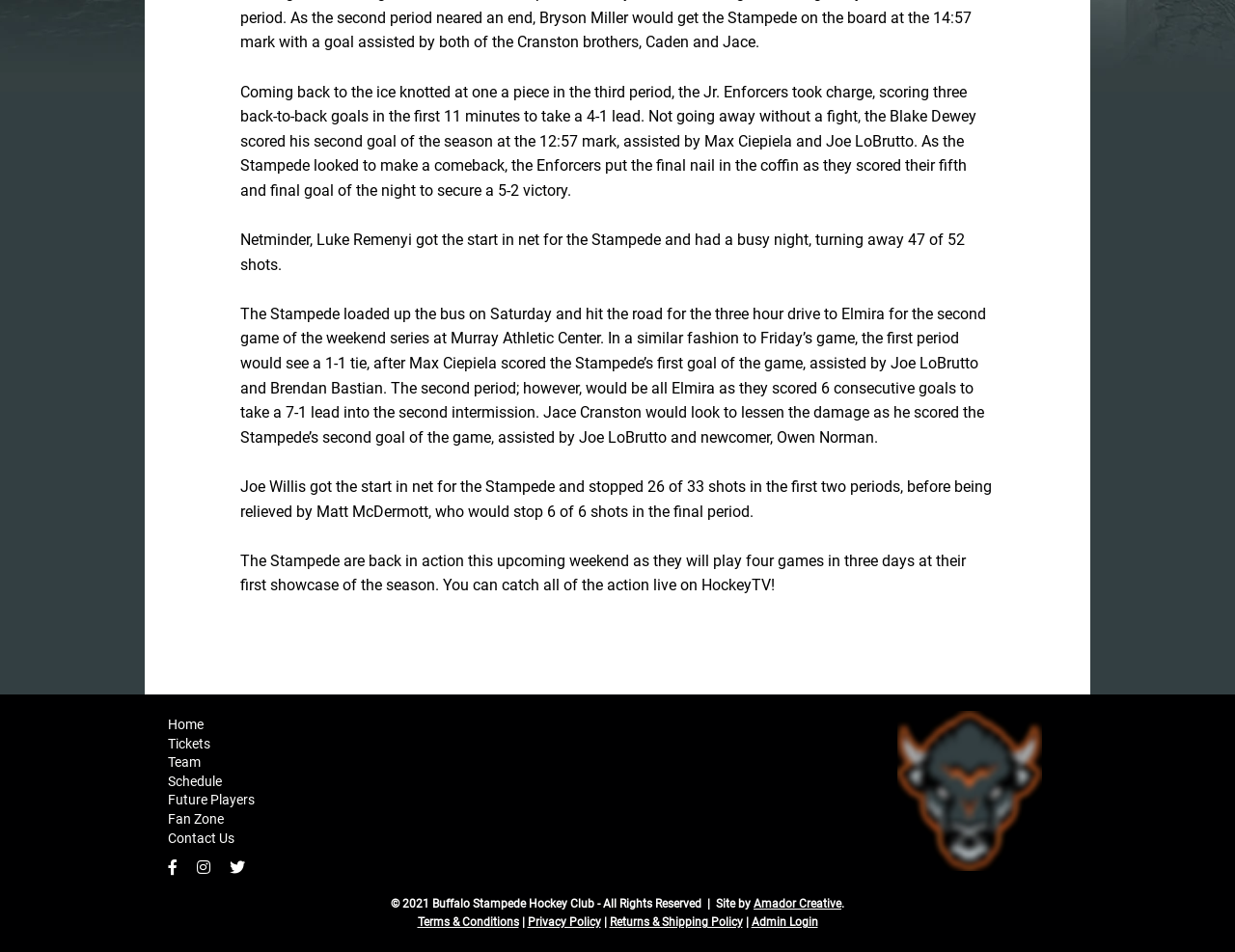Determine the bounding box coordinates for the element that should be clicked to follow this instruction: "View the 'Schedule'". The coordinates should be given as four float numbers between 0 and 1, in the format [left, top, right, bottom].

[0.136, 0.811, 0.5, 0.831]